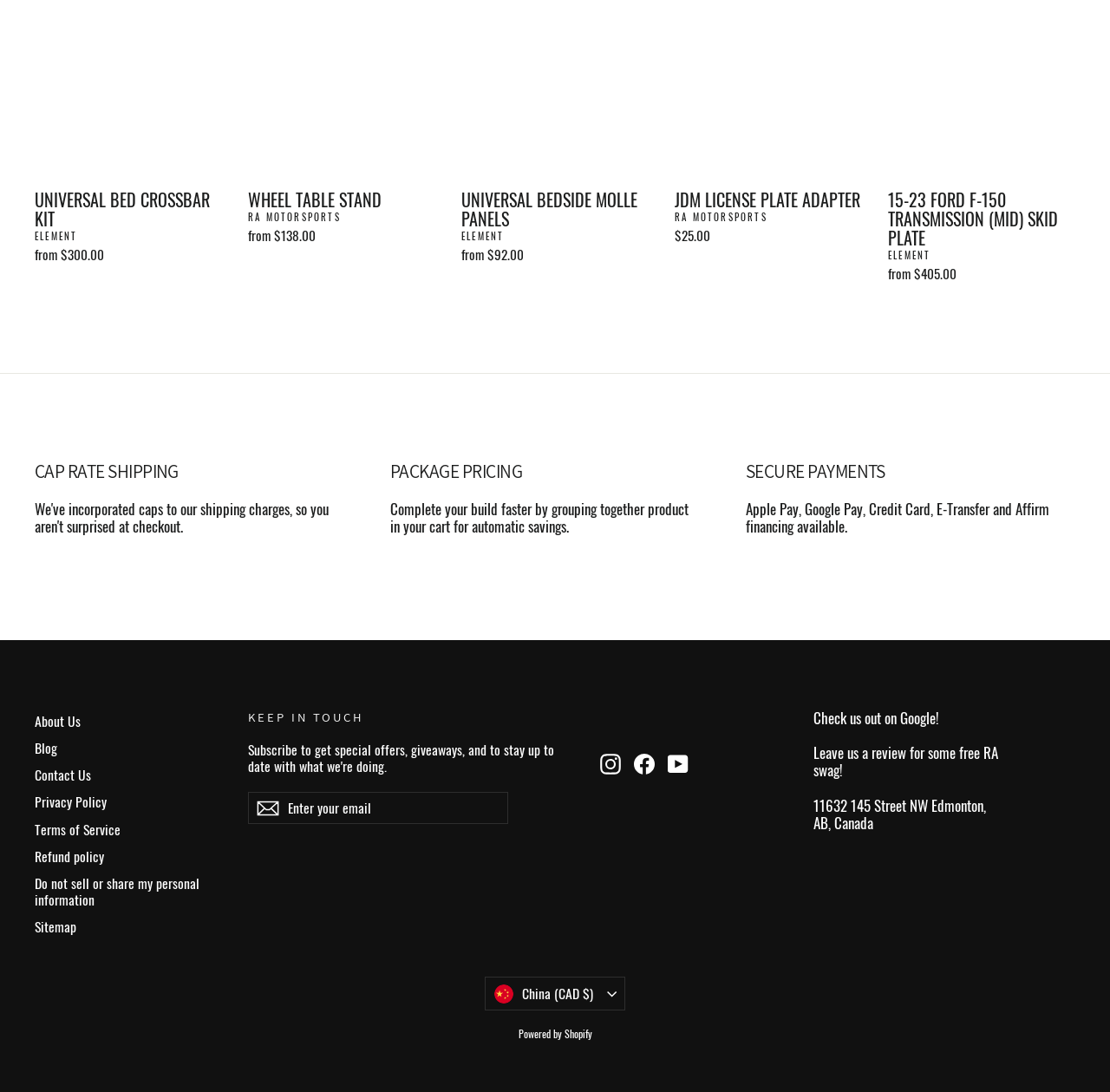Please identify the bounding box coordinates of the region to click in order to complete the given instruction: "Quick view WHEEL TABLE STAND". The coordinates should be four float numbers between 0 and 1, i.e., [left, top, right, bottom].

[0.353, 0.029, 0.404, 0.081]